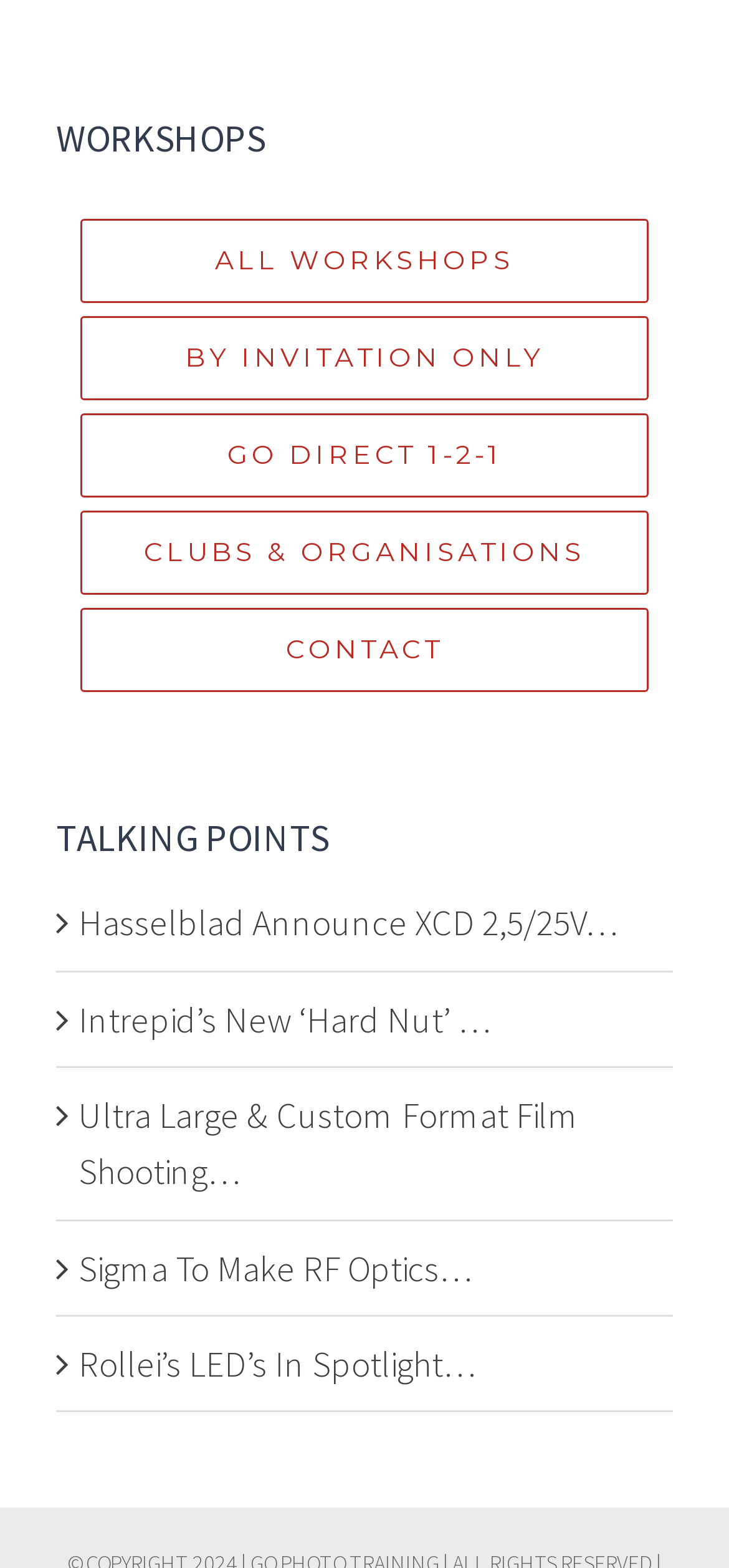What is the topic of the second link under TALKING POINTS?
Look at the image and respond with a one-word or short-phrase answer.

Intrepid’s New ‘Hard Nut’ …